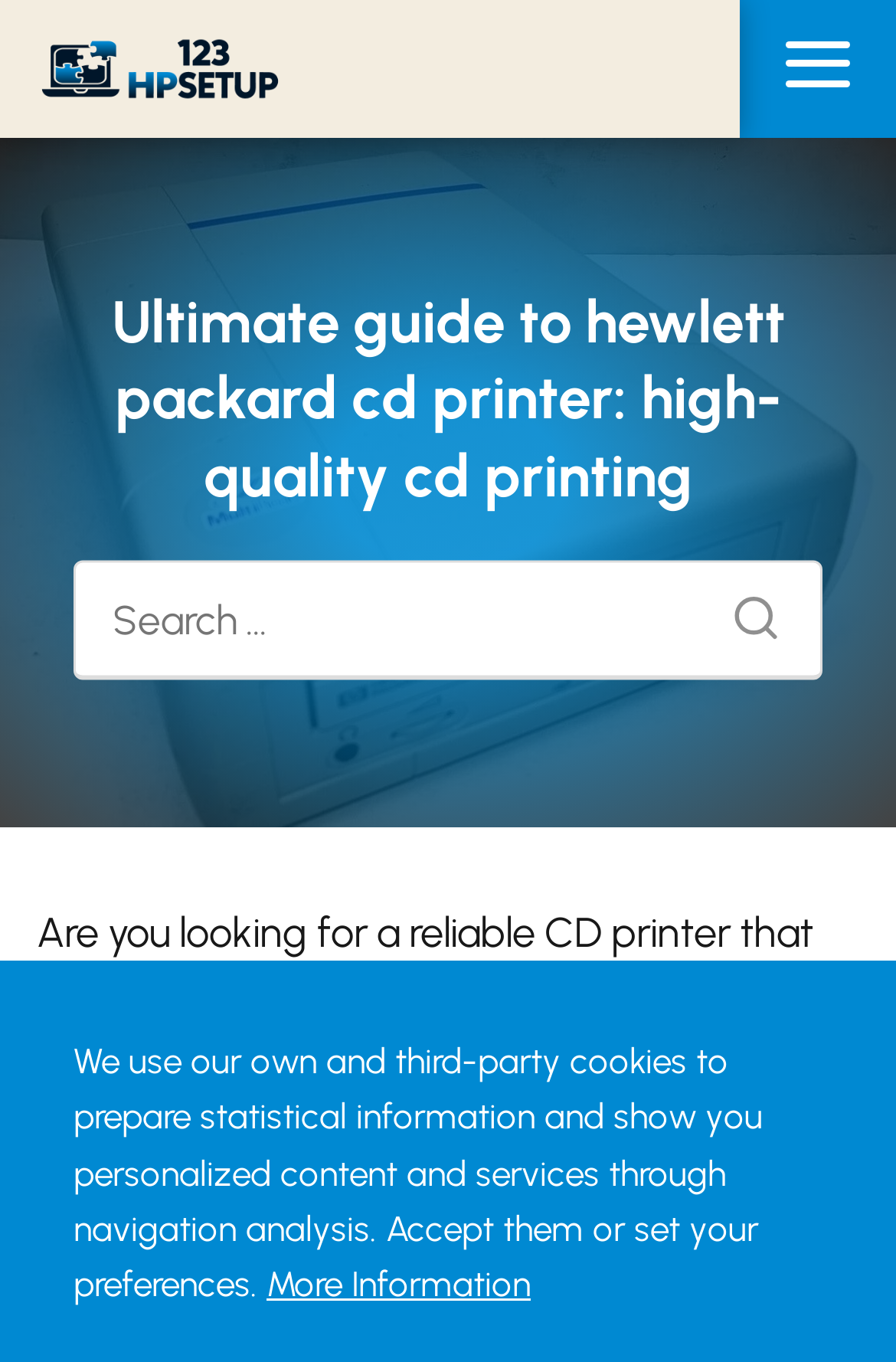What is the logo of the website?
Refer to the image and provide a detailed answer to the question.

The image with the text '123 HP Setup' is likely the logo of the website, as it is placed at the top of the page and has a prominent position.